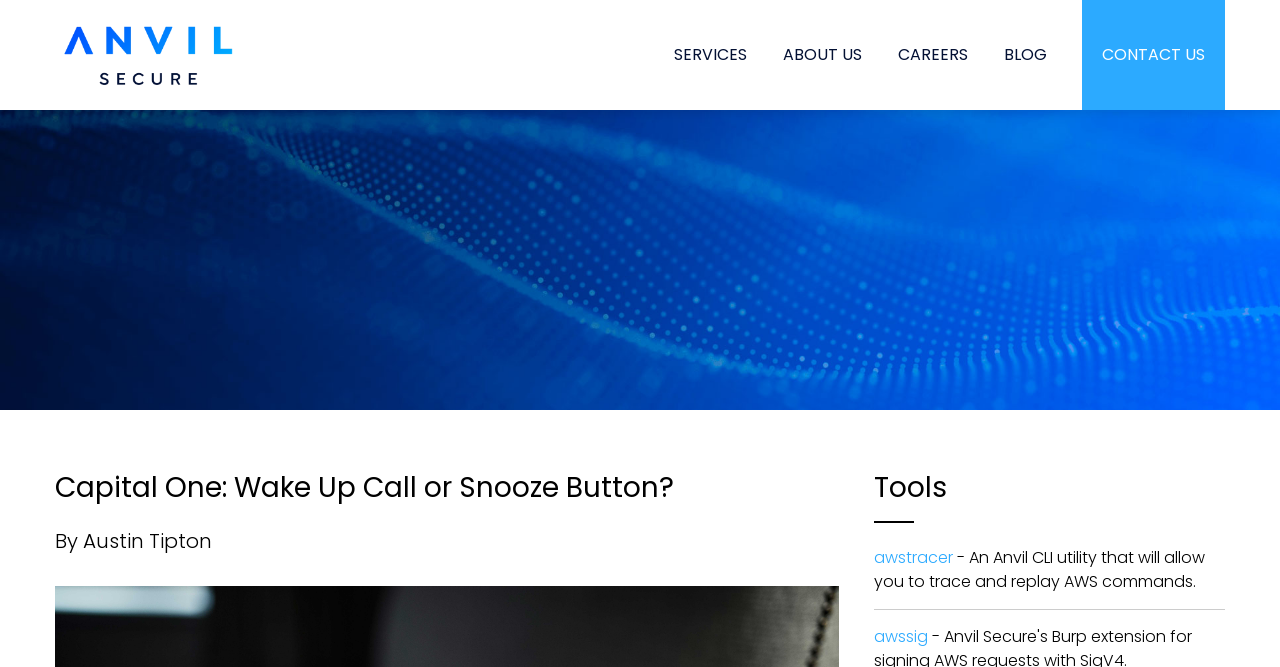Identify the bounding box coordinates of the area that should be clicked in order to complete the given instruction: "contact us". The bounding box coordinates should be four float numbers between 0 and 1, i.e., [left, top, right, bottom].

[0.845, 0.0, 0.957, 0.165]